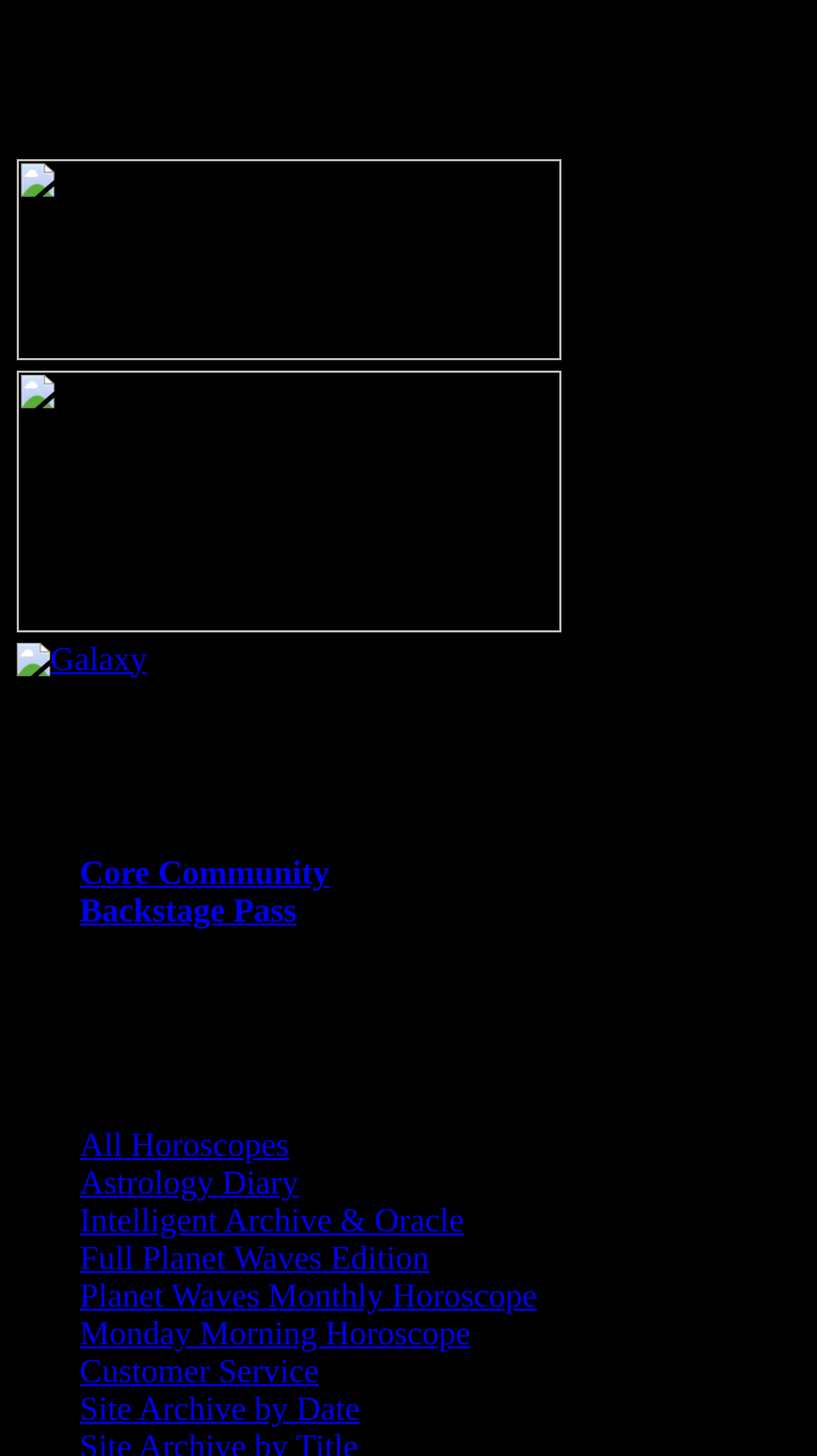Please determine the bounding box coordinates of the element's region to click in order to carry out the following instruction: "Call the phone number". The coordinates should be four float numbers between 0 and 1, i.e., [left, top, right, bottom].

[0.159, 0.467, 0.547, 0.491]